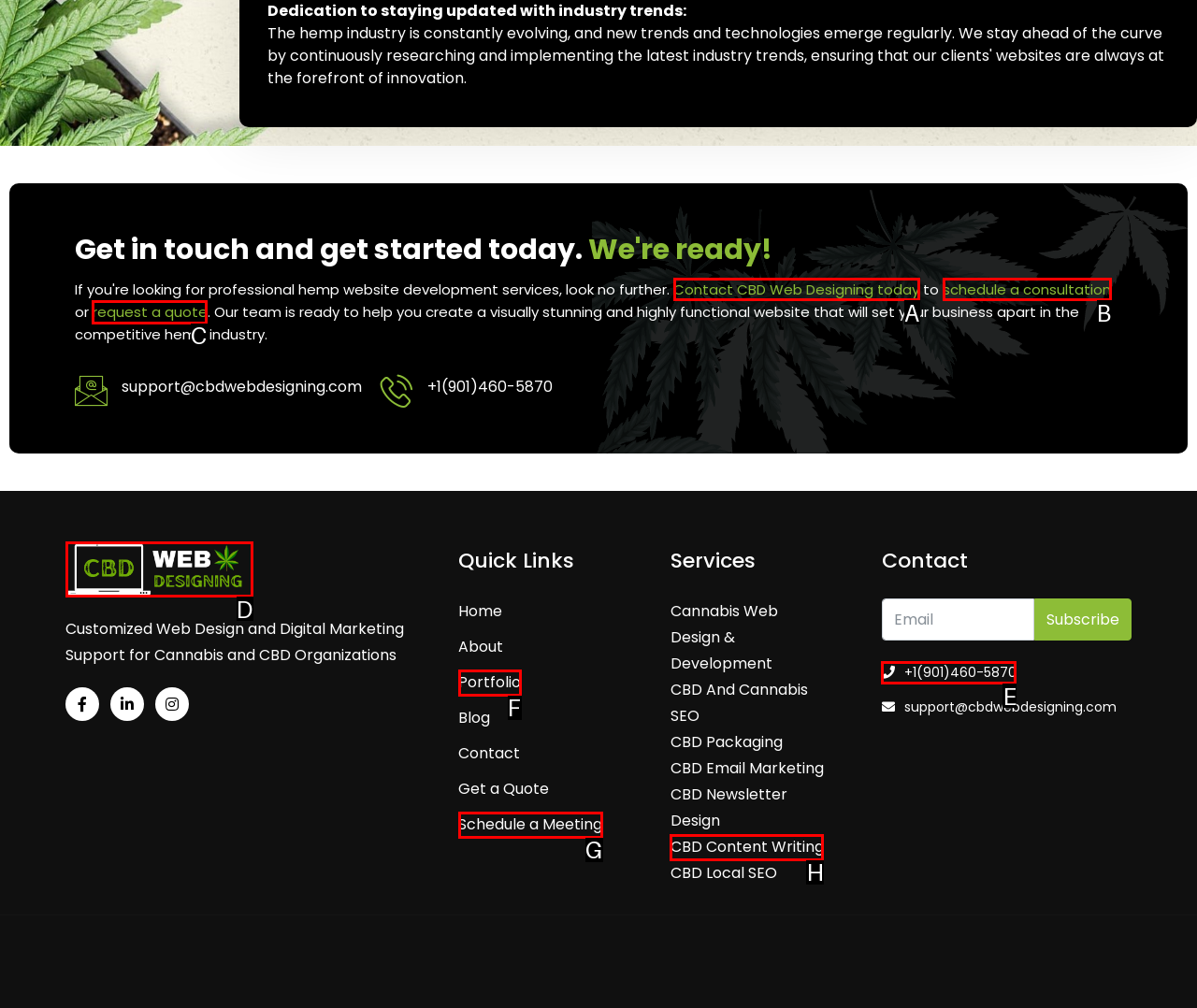Based on the choices marked in the screenshot, which letter represents the correct UI element to perform the task: Request a quote?

C